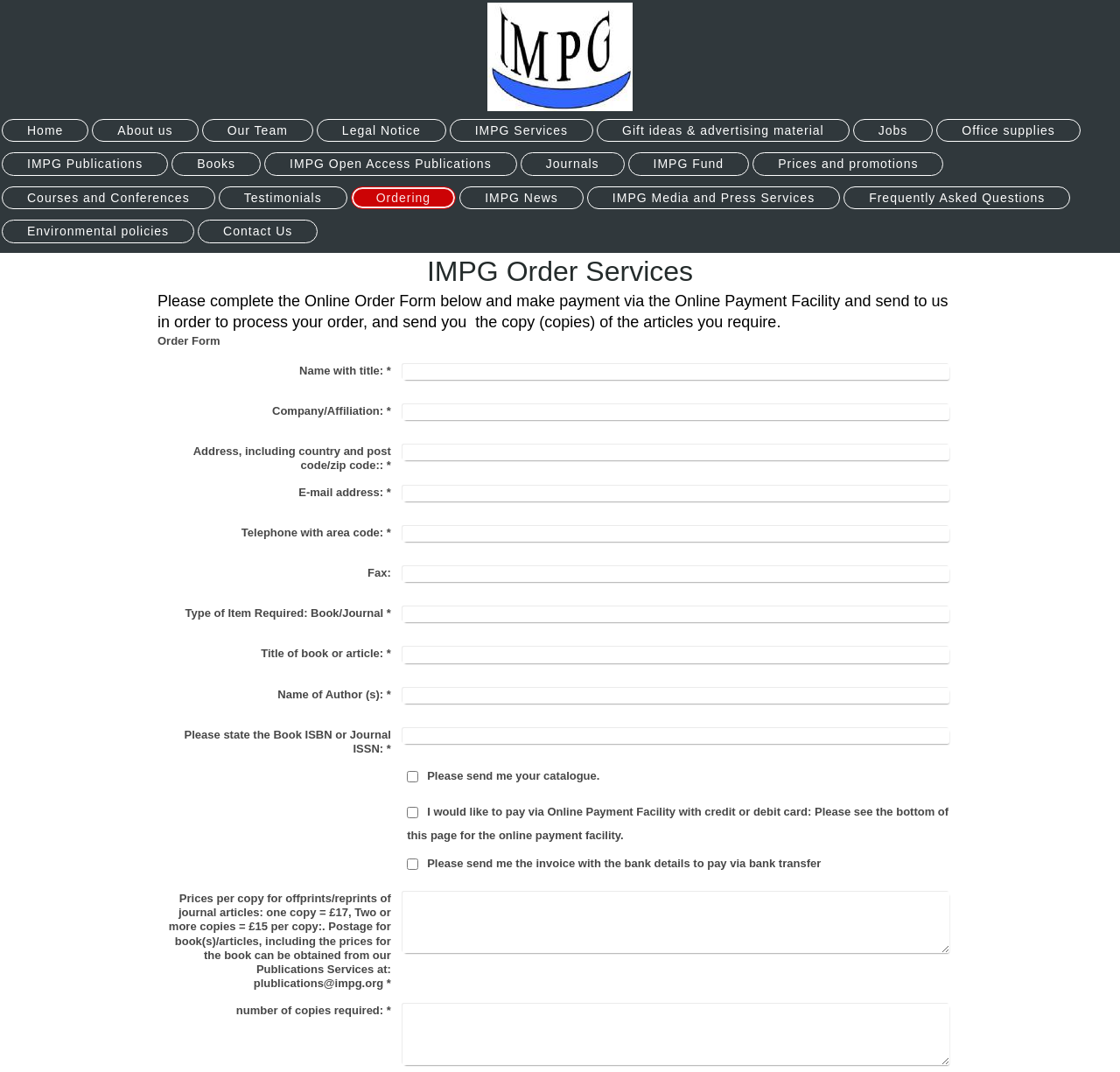How can users pay for their orders?
Using the image as a reference, give an elaborate response to the question.

I found the answer in the checkboxes 'I would like to pay via Online Payment Facility with credit or debit card' and 'Please send me the invoice with the bank details to pay via bank transfer' which suggest that users can pay for their orders using the Online Payment Facility or by bank transfer.